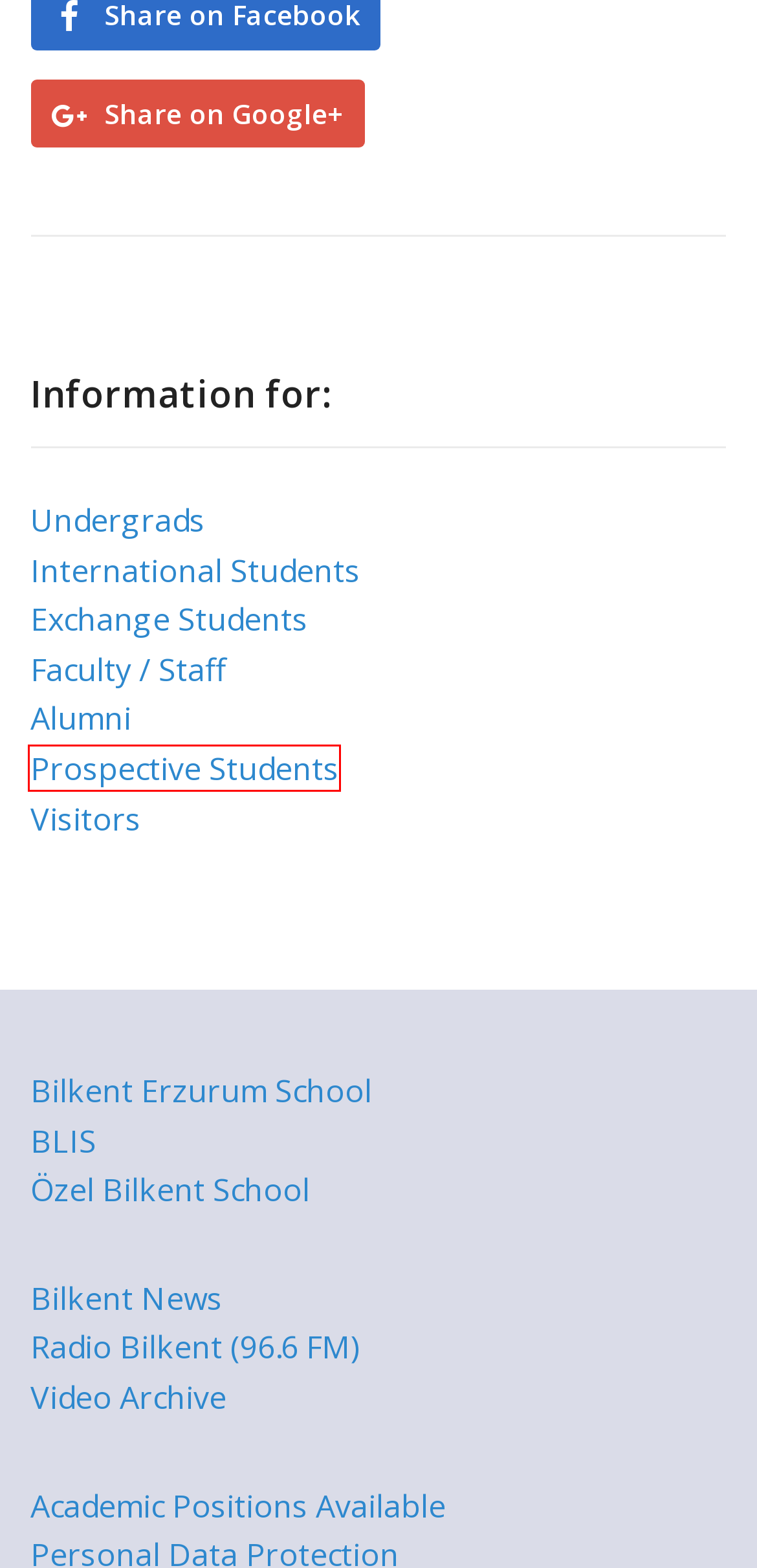Analyze the screenshot of a webpage featuring a red rectangle around an element. Pick the description that best fits the new webpage after interacting with the element inside the red bounding box. Here are the candidates:
A. Üniversite Adaylarına Bilgi – Bilkent Üniversitesi
B. Bilkent University - Exchange Programs
C. Radyo Bilkent | İçinden Gelen Sesi Dinle!
D. EN / Bilkent University – Alumni
E. IDV Özel Bilkent Schools
F. EN / Bilkent University – Visitors
G. EN / Bilkent University – Bilkent Students
H. EN / Bilkent University – Academic Positions

A